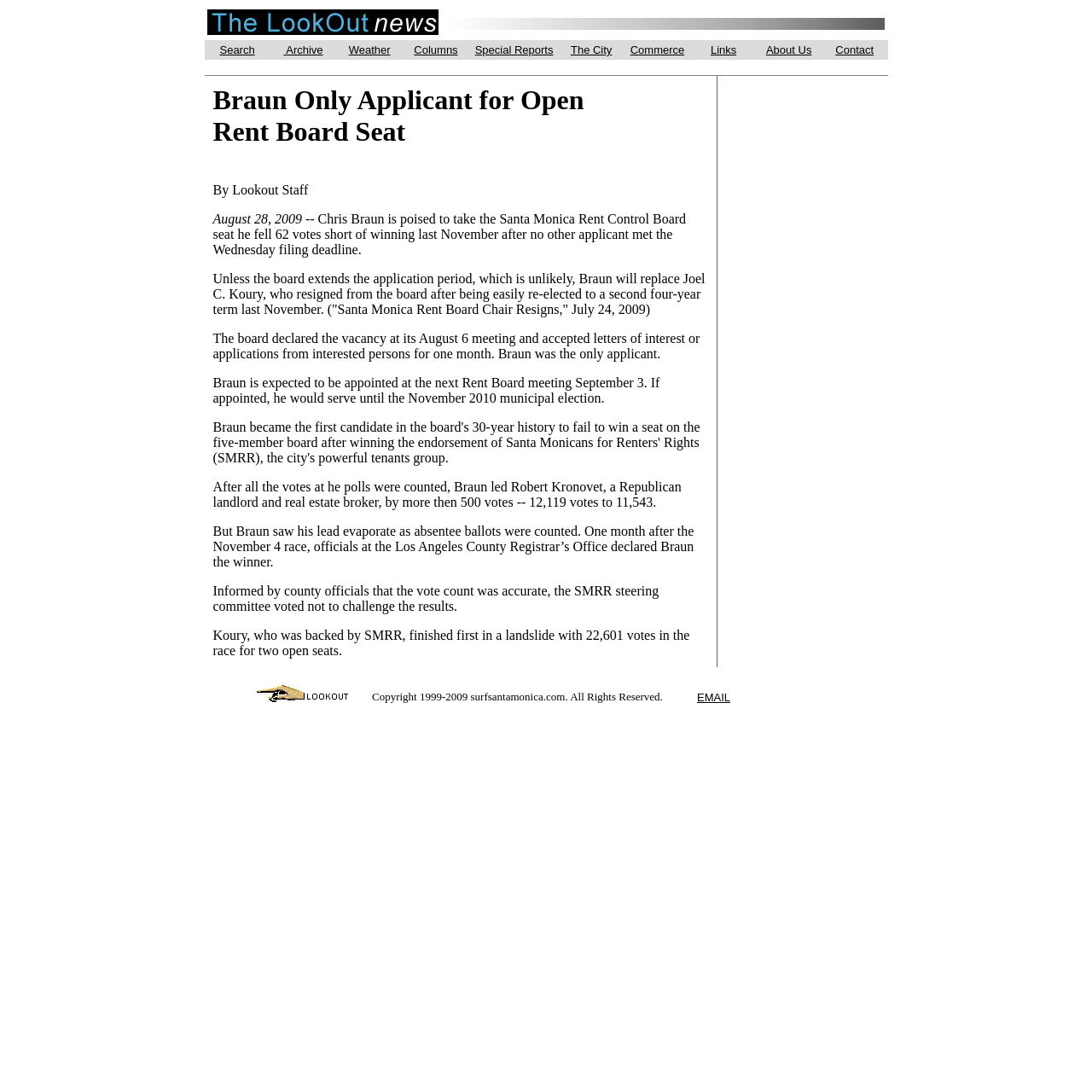Locate the primary headline on the webpage and provide its text.

Braun Only Applicant for Open Rent Board Seat